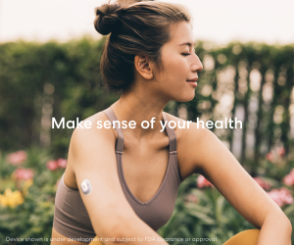Explain what is happening in the image with as much detail as possible.

The image features a young woman sitting outdoors, immersed in thought, with a serene expression on her face. She wears a simple, stylish brown sports bra, highlighting her fitness-focused lifestyle. On her upper arm, there is a health monitoring device, suggesting her engagement with personal wellness technology. 

Behind her, lush greenery and colorful flowers create a tranquil backdrop, reinforcing a theme of health and vitality. The bold text superimposed over the image reads, "Make sense of your health," inviting viewers to consider the importance of understanding their own health journeys. A fine print at the bottom notes that the device shown is under development and subject to FDA clearance, emphasizing innovation in health technology. This image encapsulates a blend of mindfulness, fitness, and modern health monitoring.